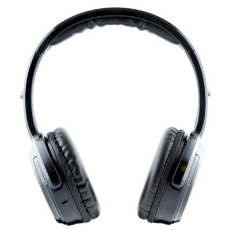What type of users are these headphones suitable for?
Using the information from the image, answer the question thoroughly.

The caption states that these headphones are part of a fitness system, emphasizing their usability in active settings, and they can seamlessly connect to other devices, making them a versatile choice for both casual listeners and fitness enthusiasts.